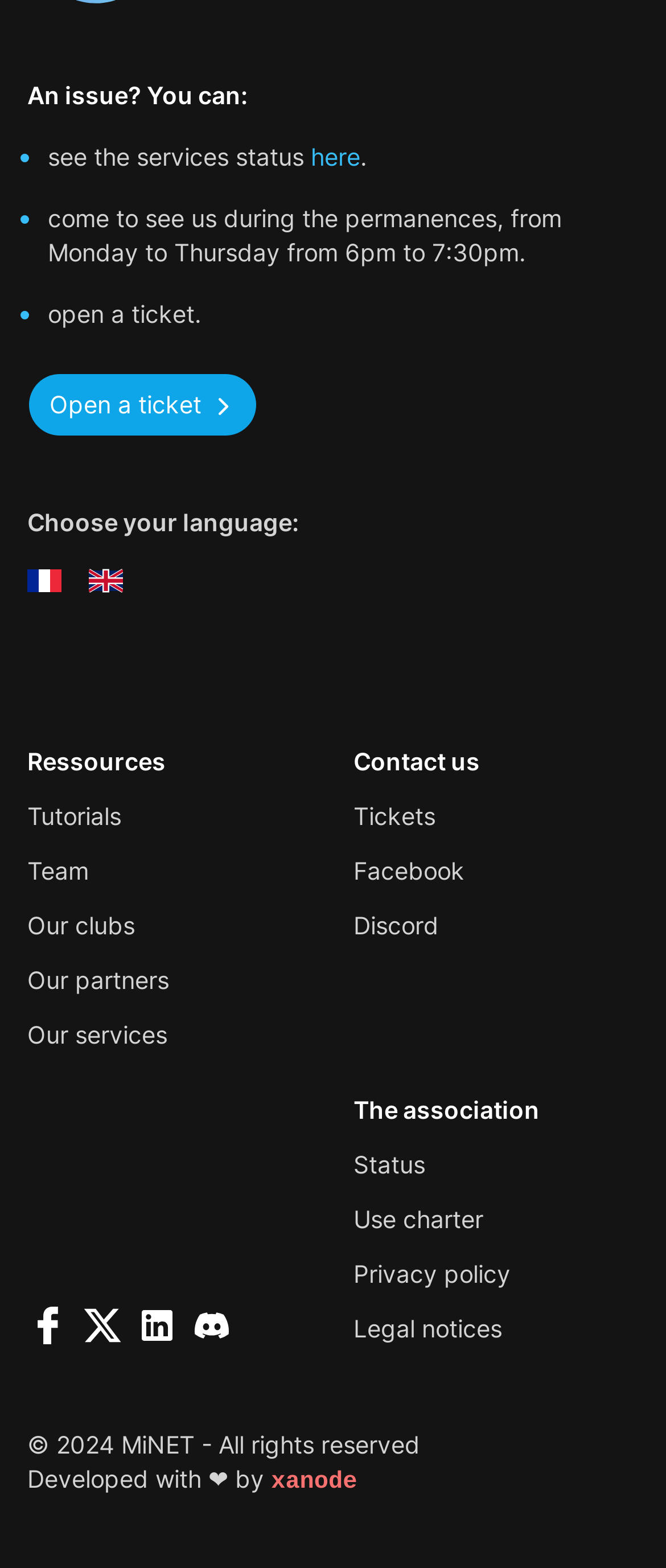Find the UI element described as: "Plan B's Cloud Services" and predict its bounding box coordinates. Ensure the coordinates are four float numbers between 0 and 1, [left, top, right, bottom].

None